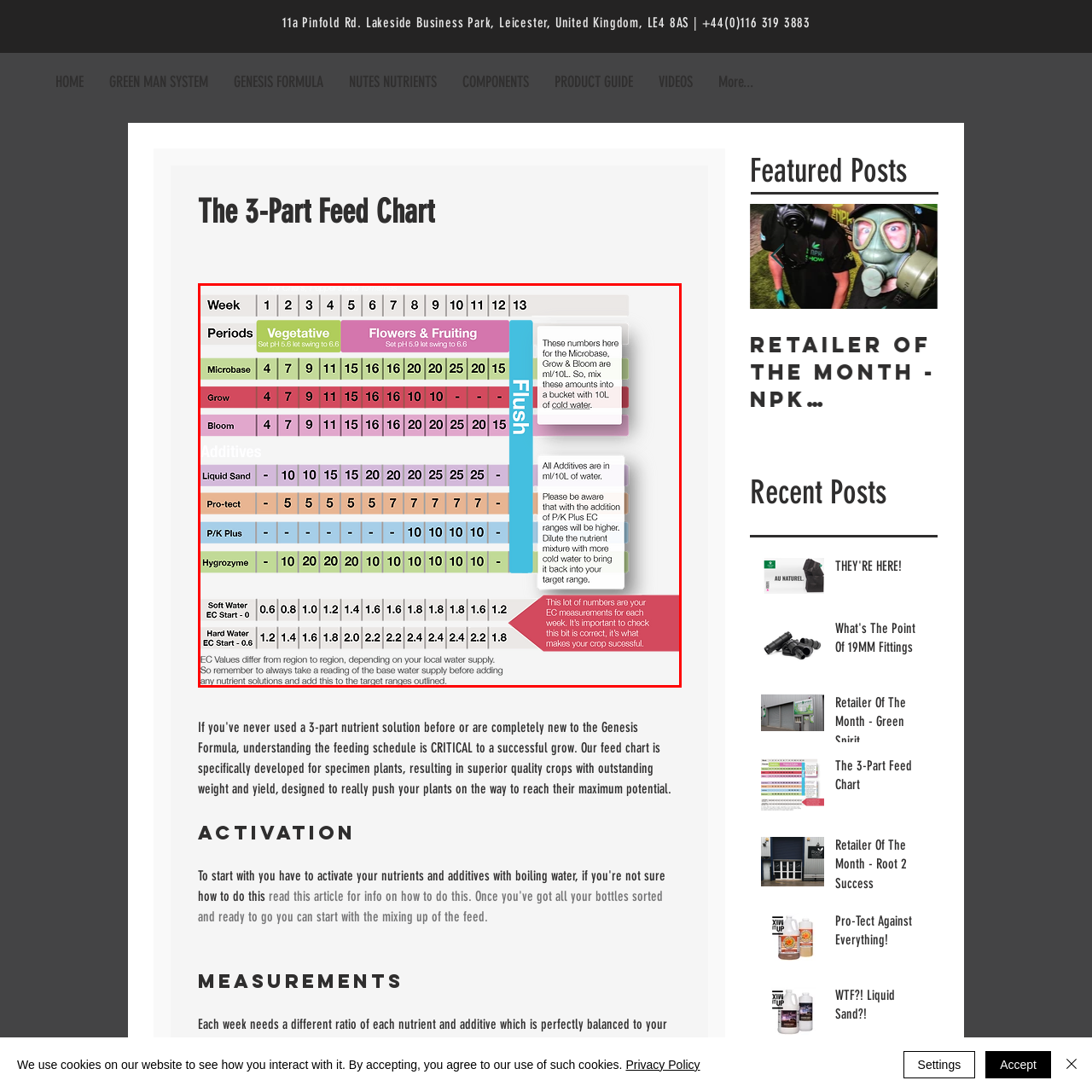Why is it important to check EC values?
Analyze the image within the red bounding box and respond to the question with a detailed answer derived from the visual content.

The chart emphasizes the importance of checking EC values, suggesting that it is crucial for achieving optimal crop success, likely because EC values affect the nutrient uptake and overall health of the plants.